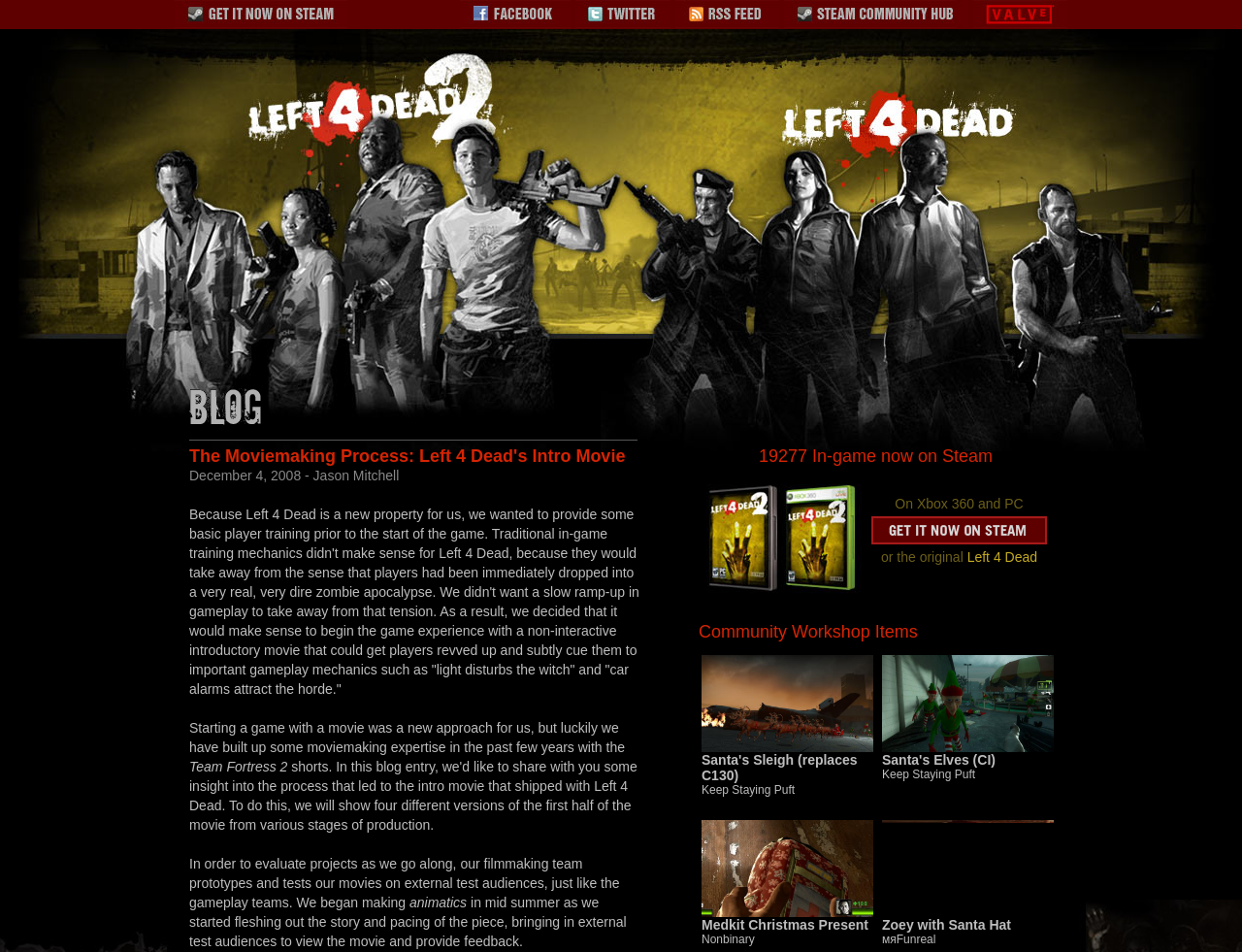Please analyze the image and give a detailed answer to the question:
What is the purpose of the introductory movie?

I found this information by reading the text 'Because Left 4 Dead is a new property for us, we wanted to provide some basic player training prior to the start of the game...' which explains the purpose of the introductory movie.